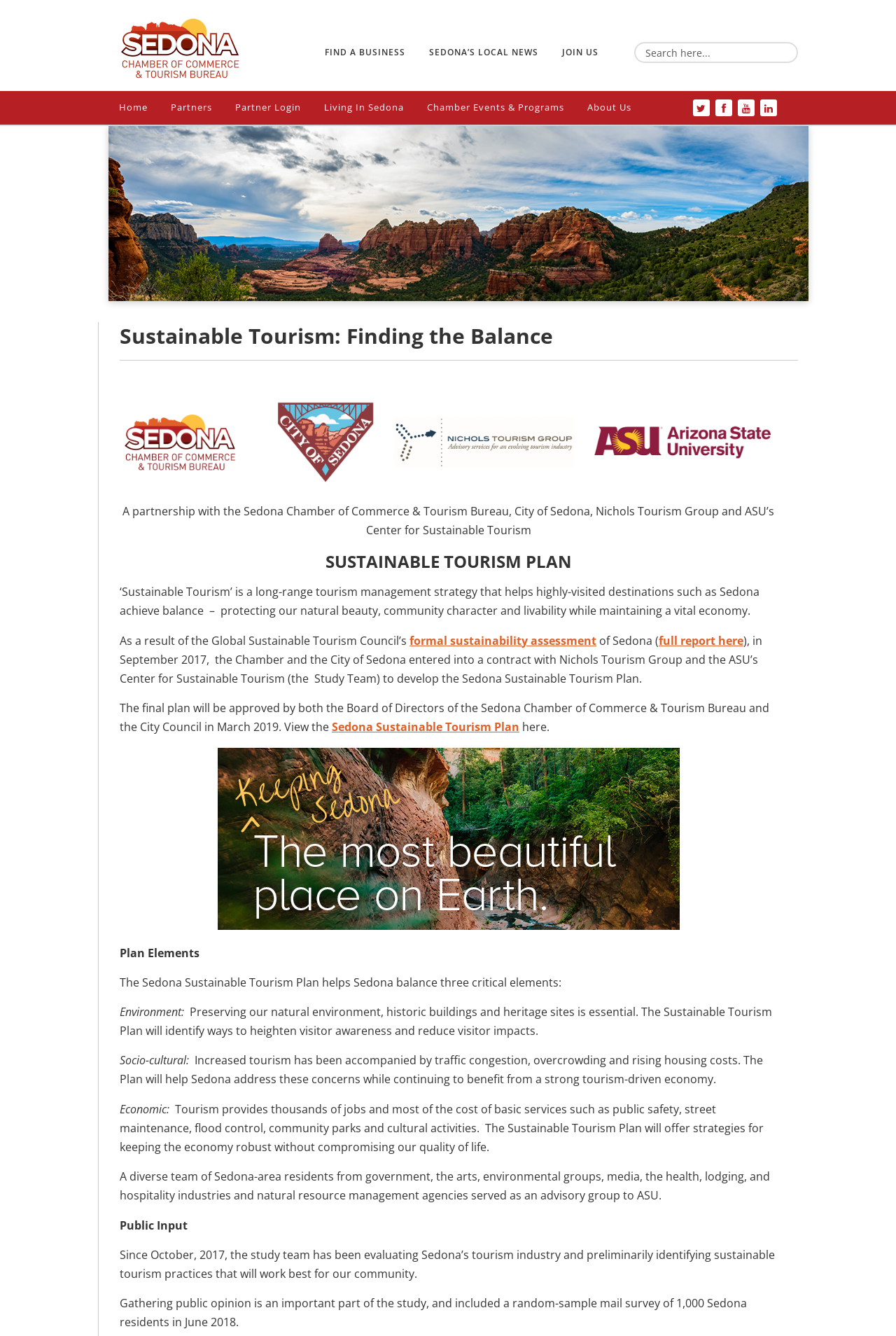Please specify the bounding box coordinates of the clickable section necessary to execute the following command: "Go to Home".

[0.133, 0.075, 0.165, 0.085]